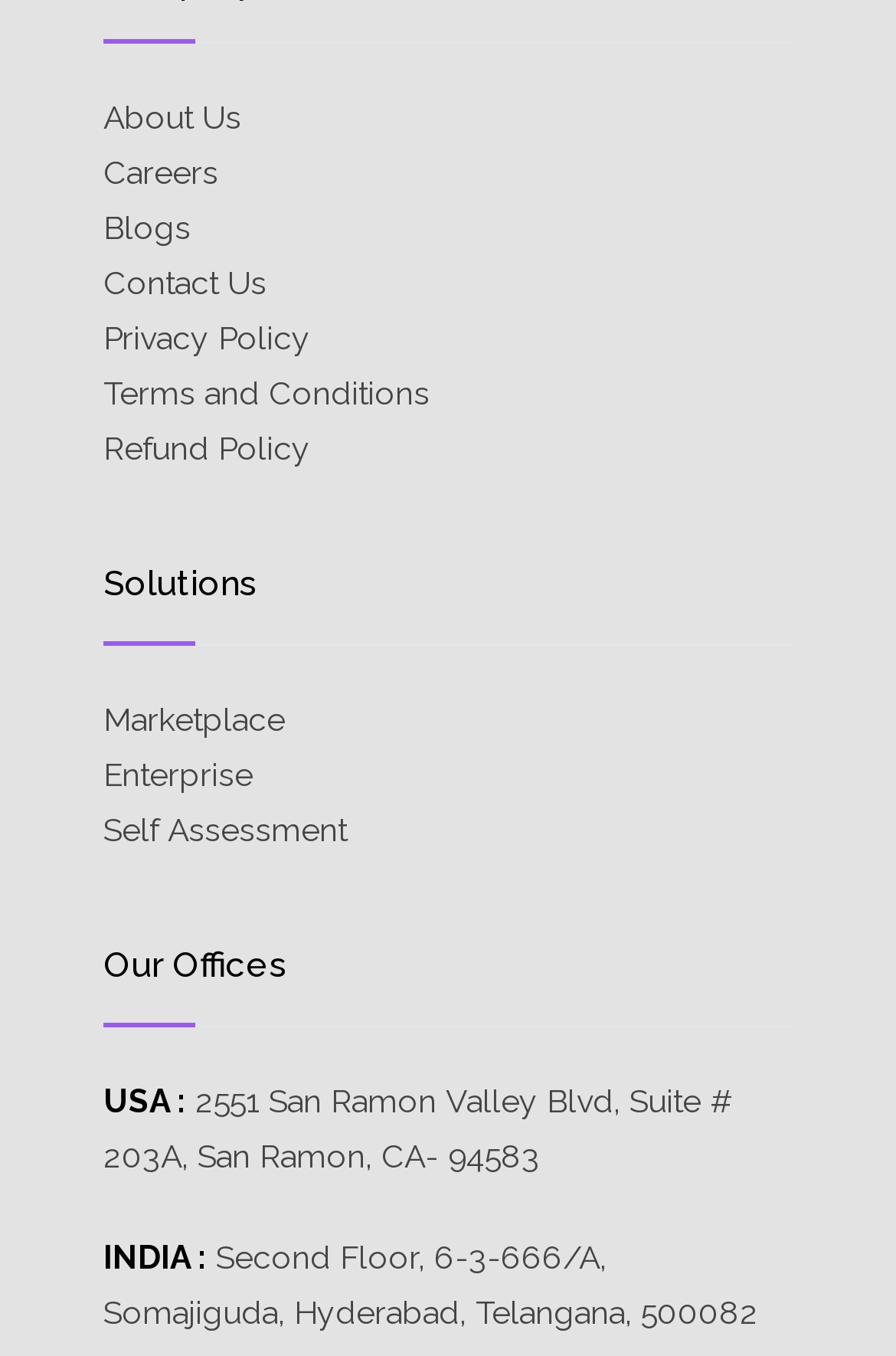Identify the bounding box coordinates of the clickable region required to complete the instruction: "visit the contact us page". The coordinates should be given as four float numbers within the range of 0 and 1, i.e., [left, top, right, bottom].

[0.115, 0.19, 0.297, 0.227]